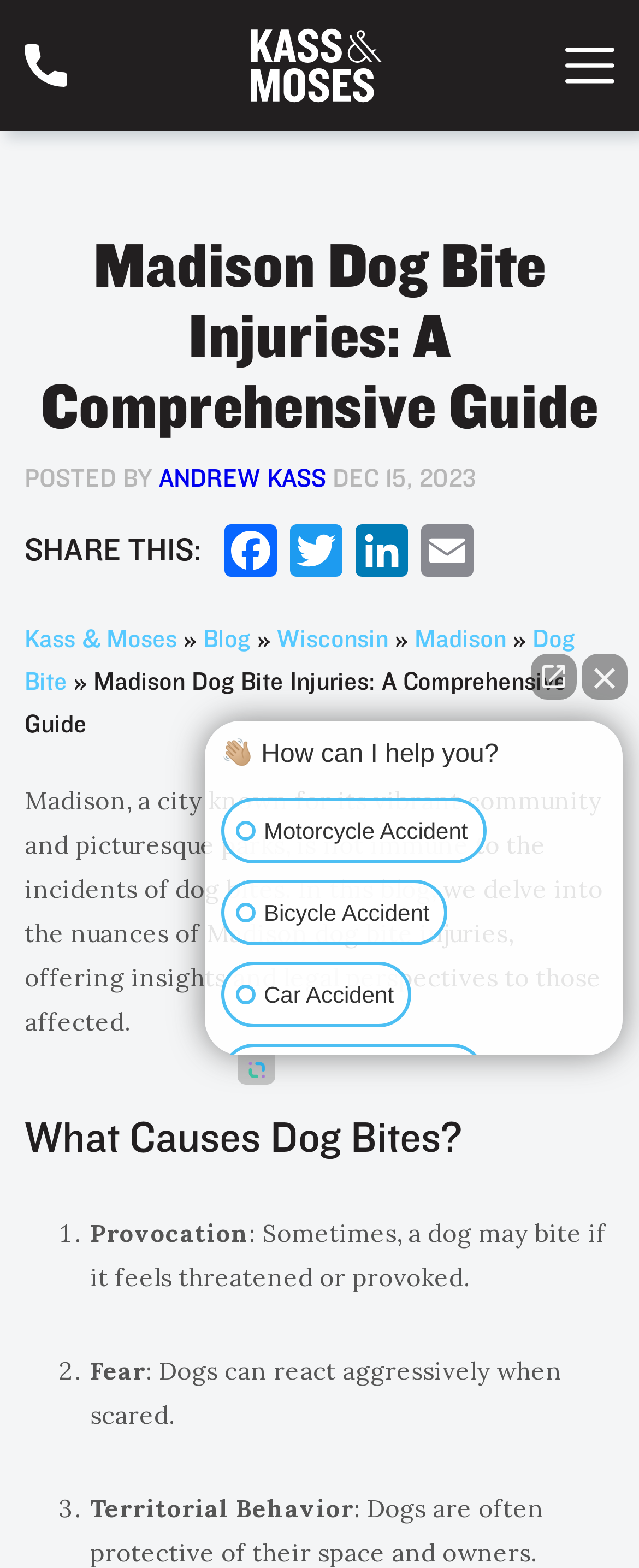Please give a short response to the question using one word or a phrase:
What is the name of the law firm?

Kass & Moses